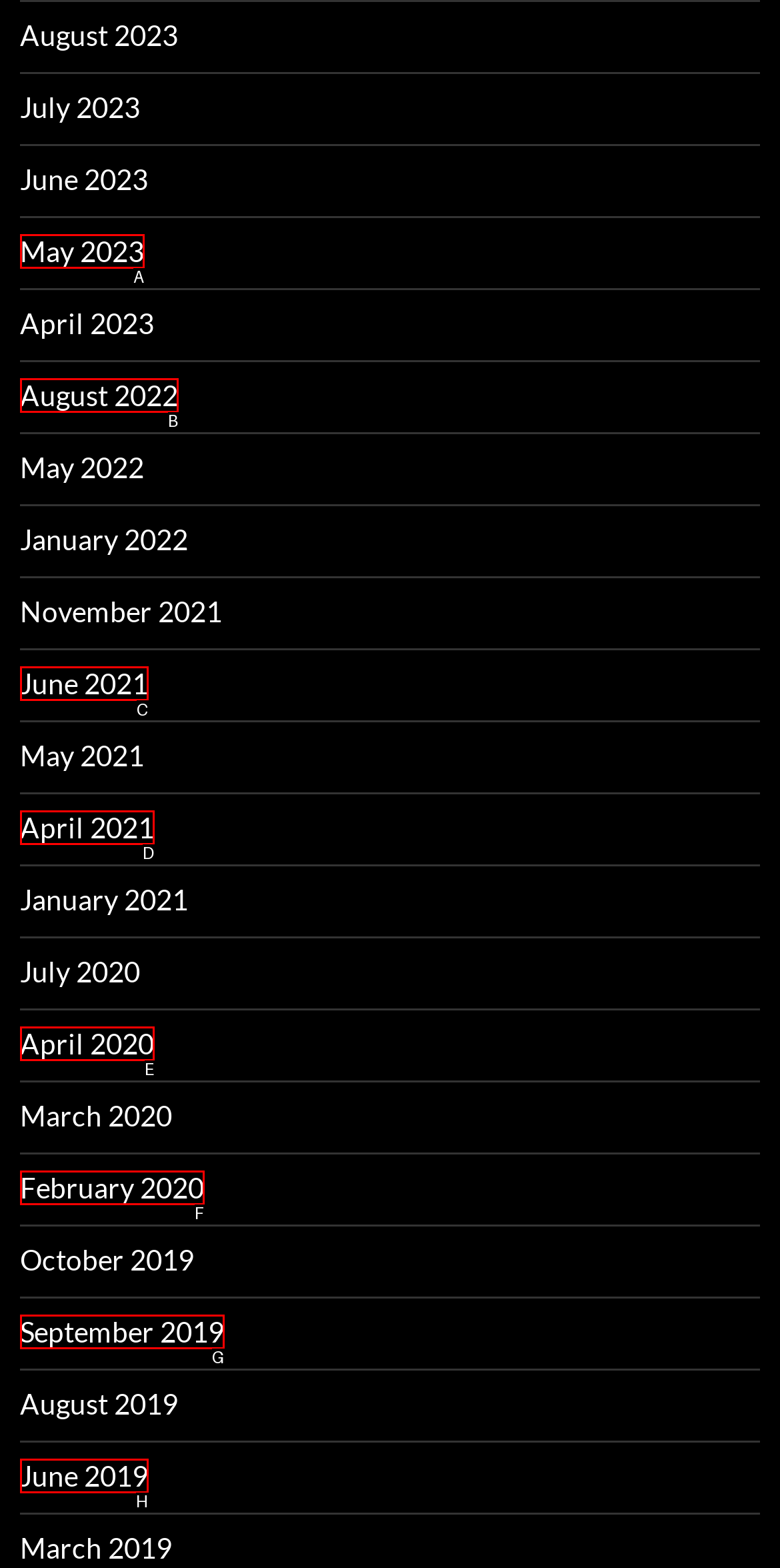Based on the choices marked in the screenshot, which letter represents the correct UI element to perform the task: go to June 2021?

C